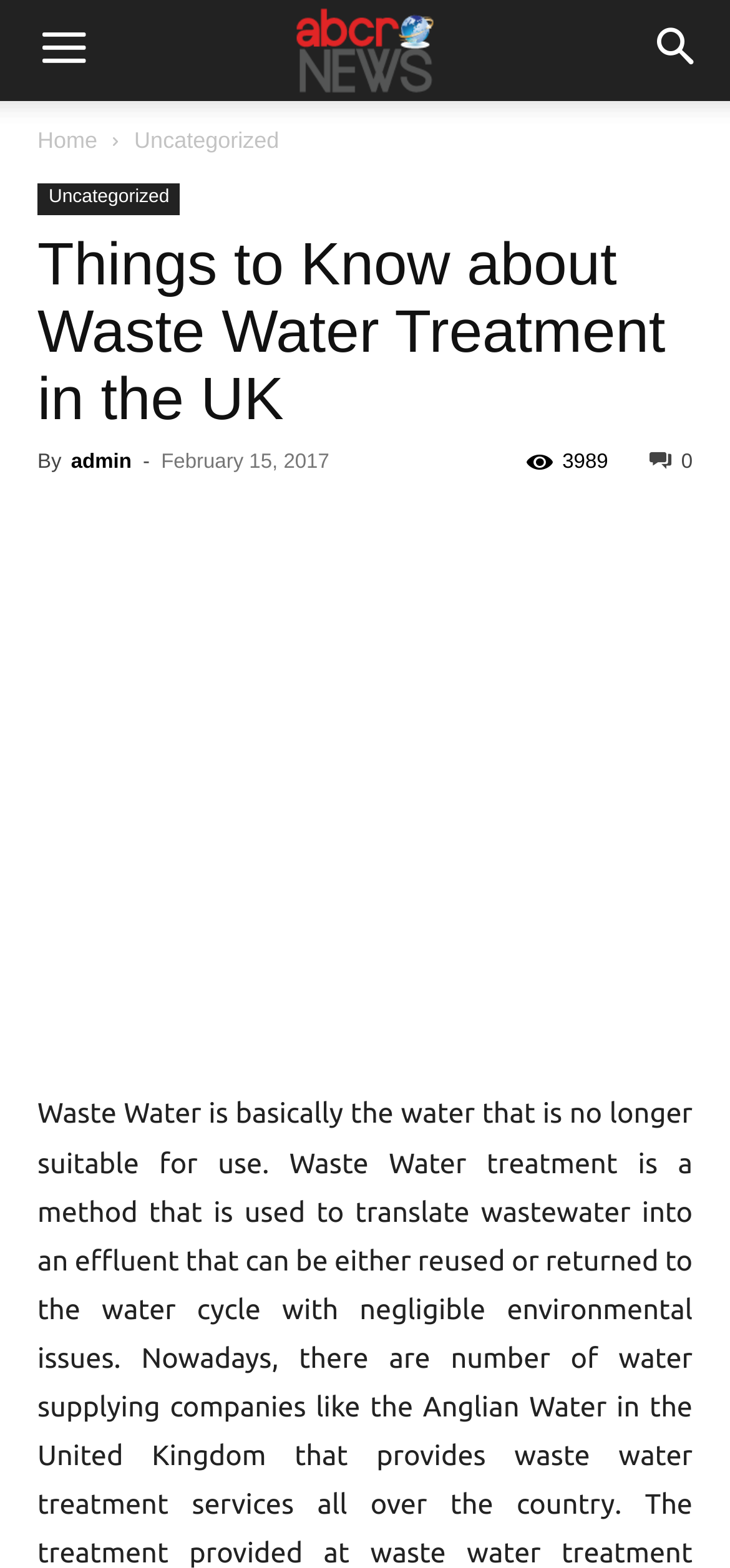Give a one-word or phrase response to the following question: How many views does this article have?

3989